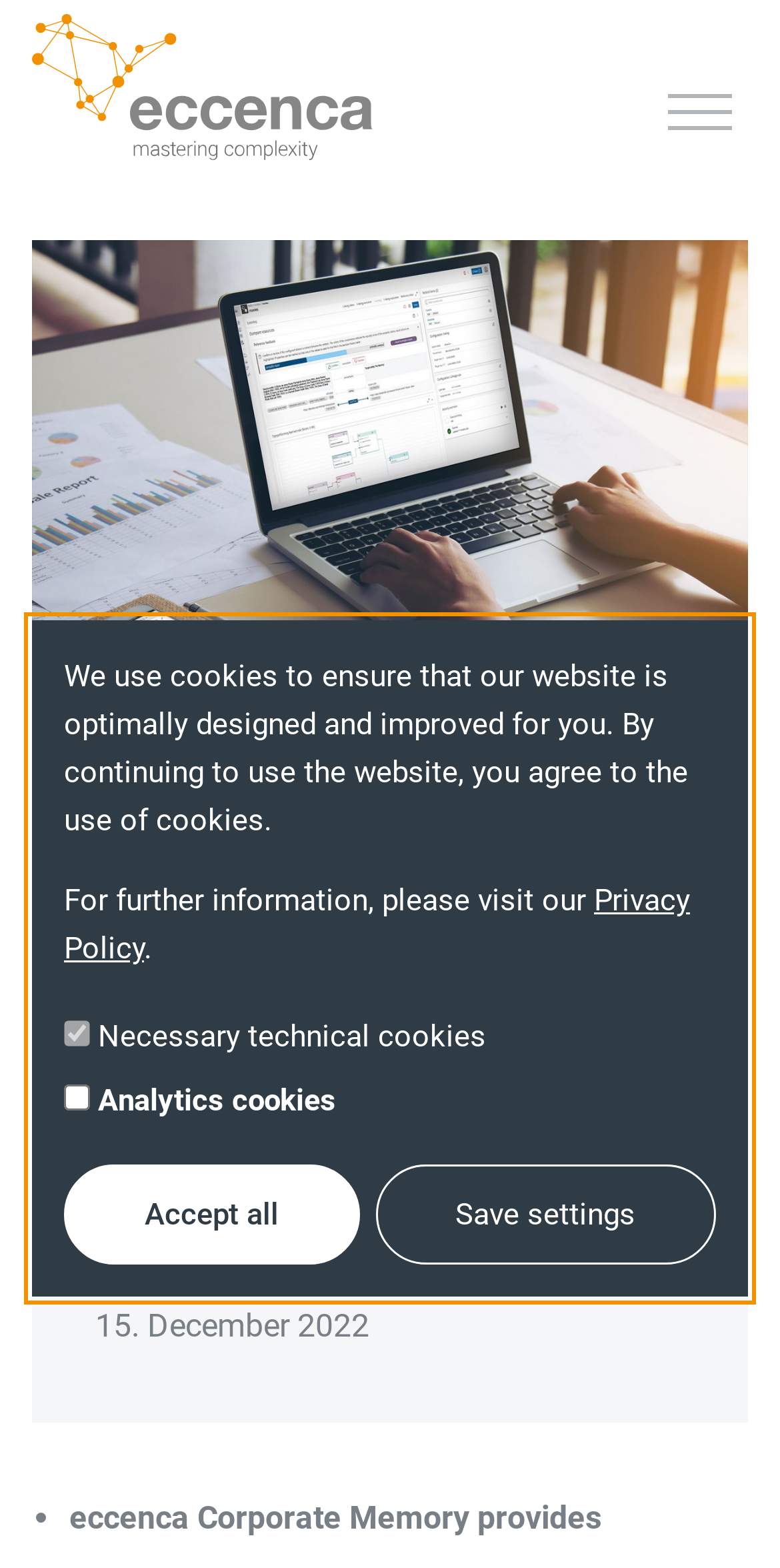How many buttons are there in the cookie settings dialog?
Give a detailed and exhaustive answer to the question.

The cookie settings dialog contains three buttons, 'Accept all', 'Save settings', and 'Exit dialog and go to top of page', which can be inferred from the button elements within the dialog.